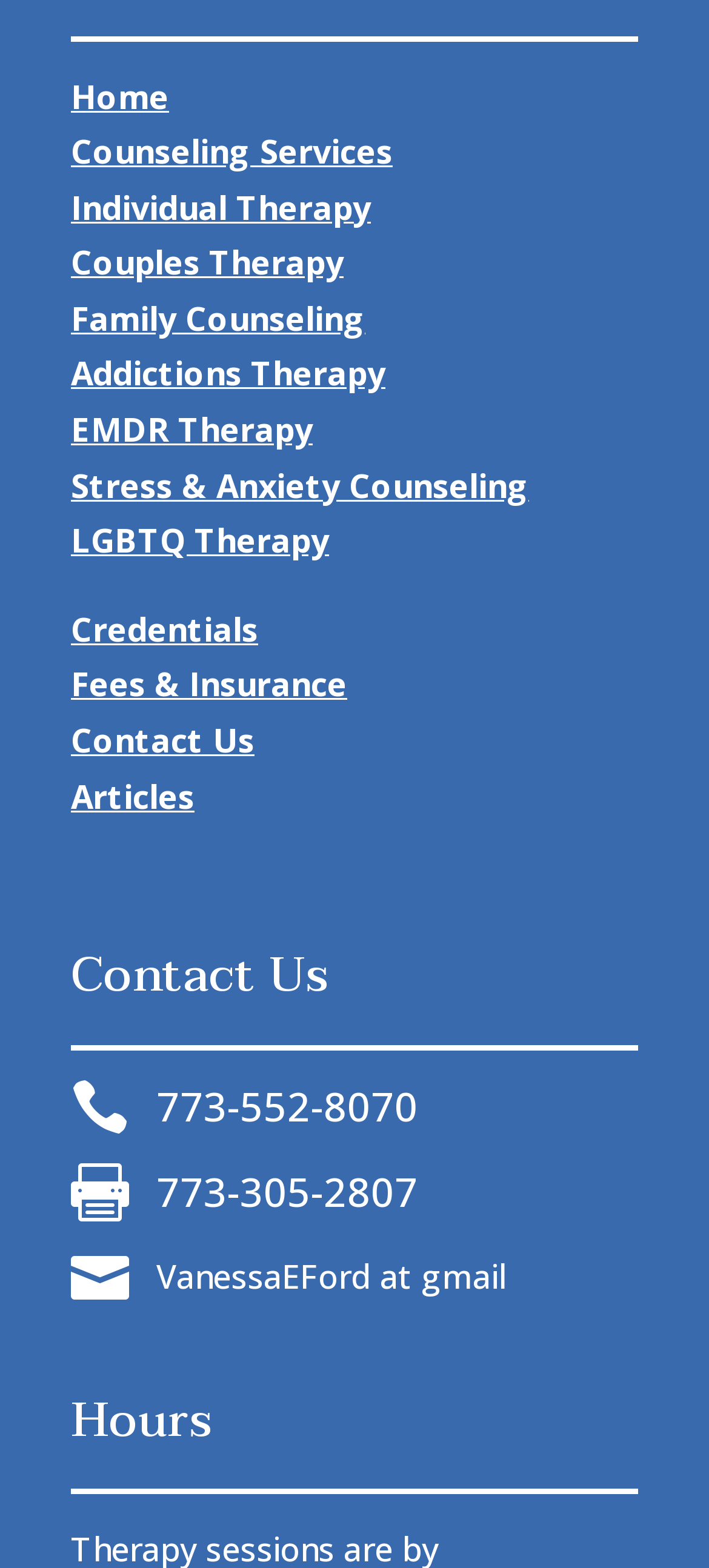Can you find the bounding box coordinates for the UI element given this description: "Home"? Provide the coordinates as four float numbers between 0 and 1: [left, top, right, bottom].

[0.1, 0.047, 0.238, 0.075]